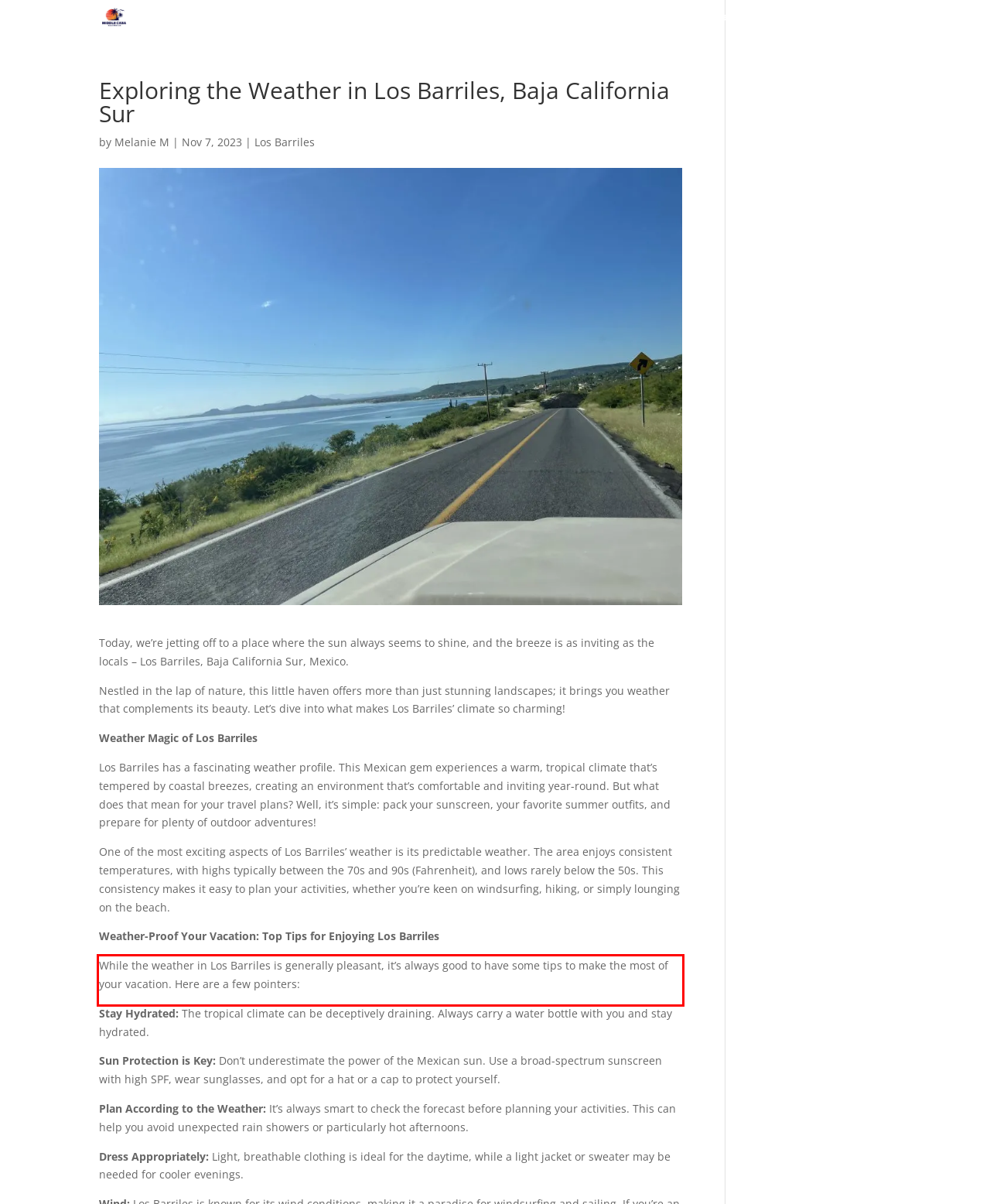With the given screenshot of a webpage, locate the red rectangle bounding box and extract the text content using OCR.

While the weather in Los Barriles is generally pleasant, it’s always good to have some tips to make the most of your vacation. Here are a few pointers: